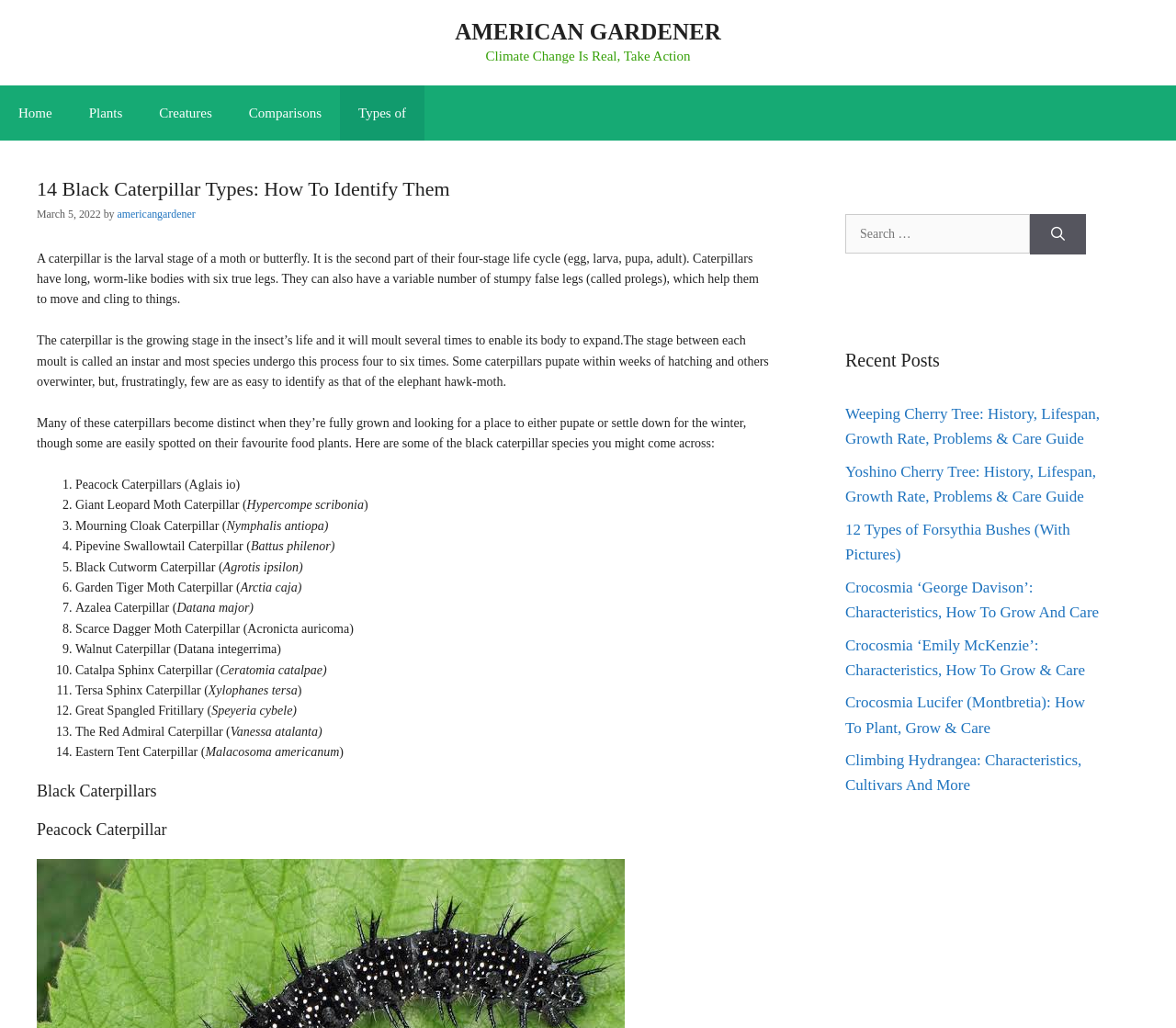How many black caterpillar species are mentioned on the webpage?
Carefully analyze the image and provide a detailed answer to the question.

The webpage lists 14 black caterpillar species, each with a brief description.